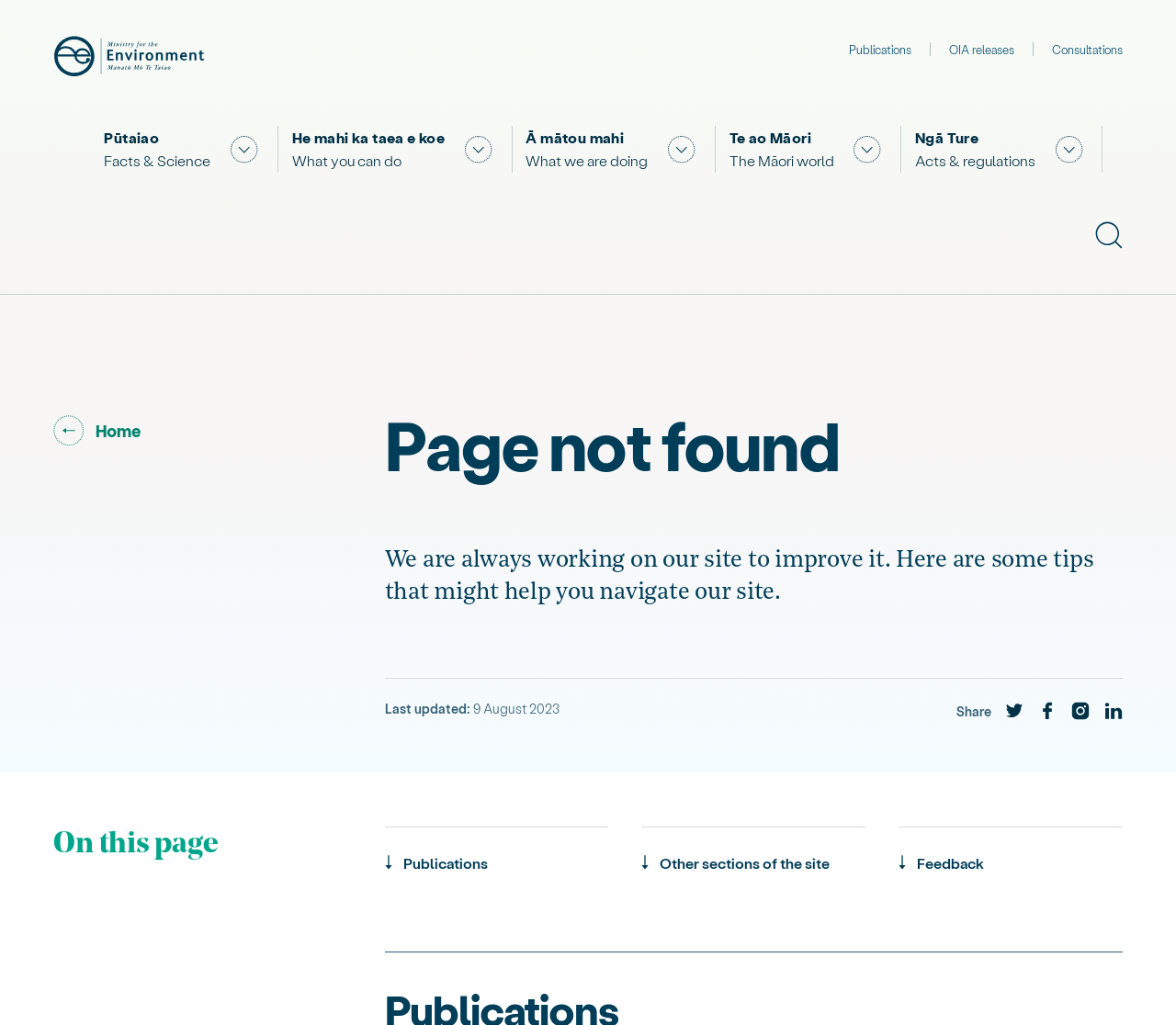Determine the bounding box coordinates of the section to be clicked to follow the instruction: "Click the Twitter share link". The coordinates should be given as four float numbers between 0 and 1, formatted as [left, top, right, bottom].

[0.854, 0.685, 0.87, 0.704]